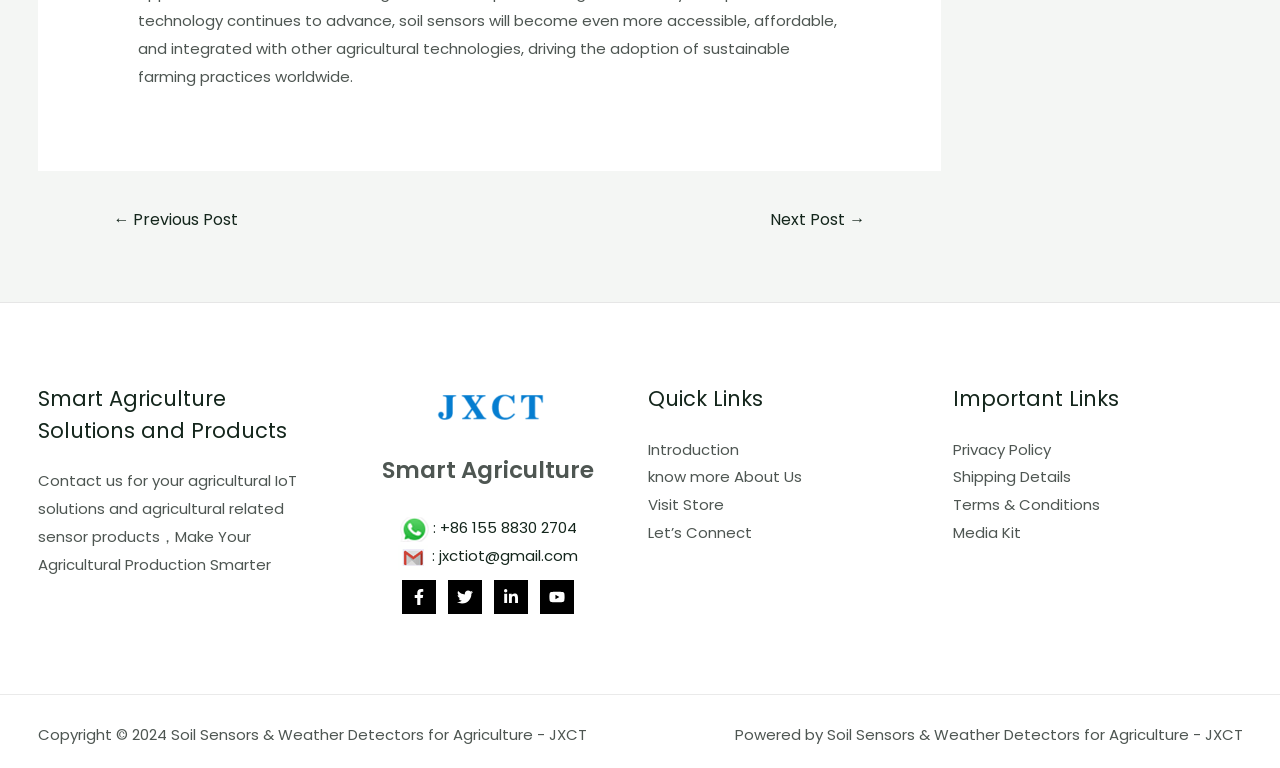What is the text of the copyright notice?
Look at the image and answer the question with a single word or phrase.

Copyright © 2024 Soil Sensors & Weather Detectors for Agriculture - JXCT